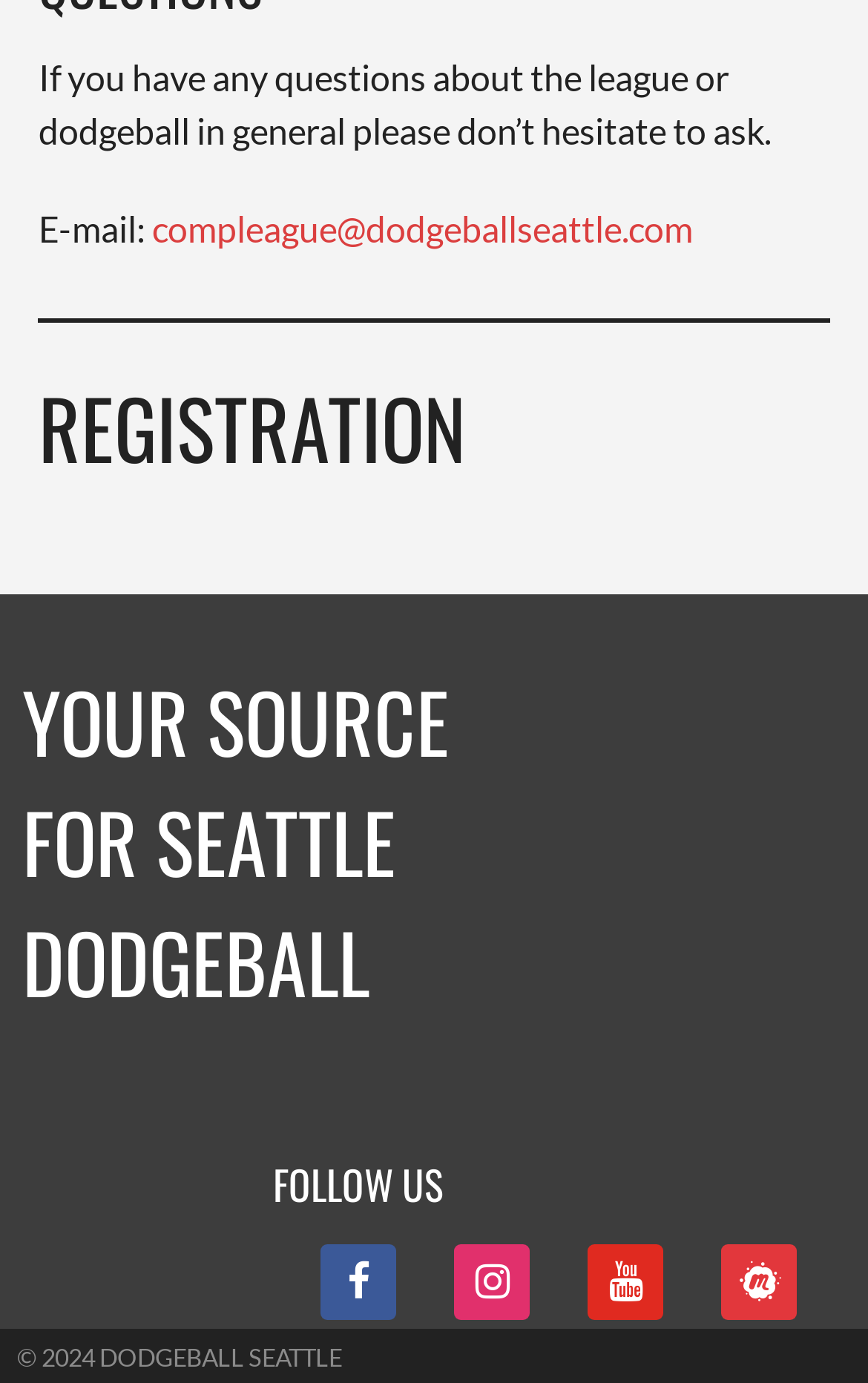What is the email address for league inquiries?
Provide a detailed and extensive answer to the question.

The email address can be found in the section that says 'E-mail:' and is a link that reads 'compleague@dodgeballseattle.com'.